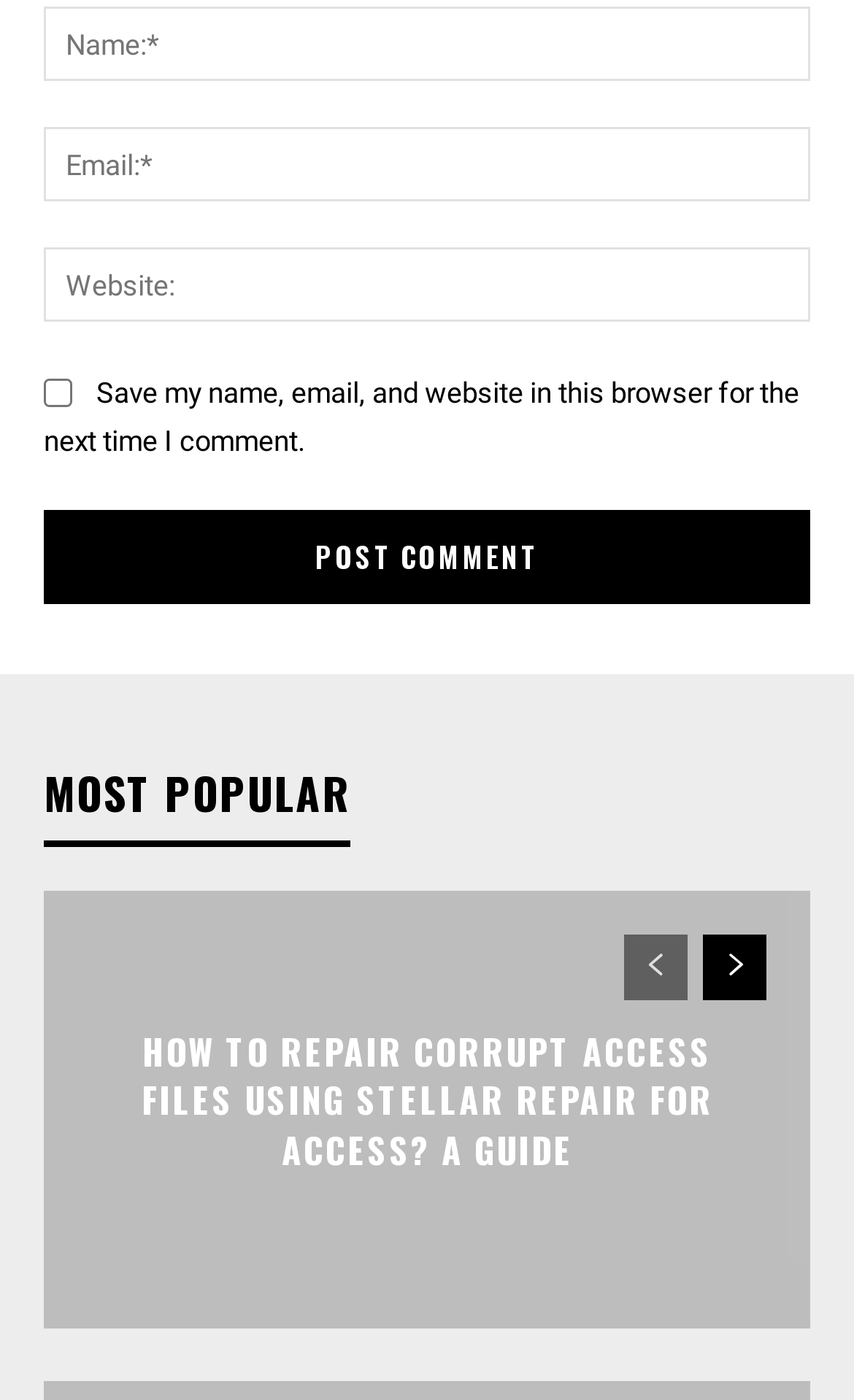Locate the bounding box coordinates of the element that should be clicked to execute the following instruction: "Check the box to save your comment information".

[0.051, 0.271, 0.085, 0.291]